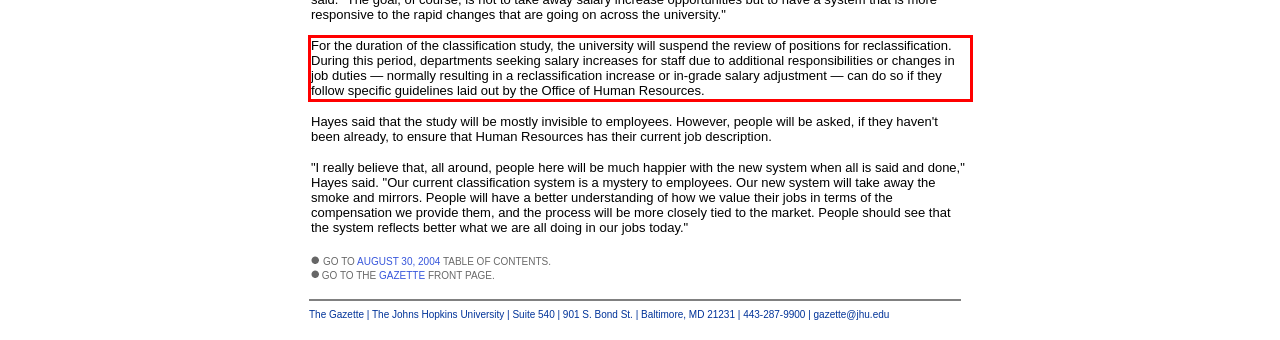Look at the provided screenshot of the webpage and perform OCR on the text within the red bounding box.

For the duration of the classification study, the university will suspend the review of positions for reclassification. During this period, departments seeking salary increases for staff due to additional responsibilities or changes in job duties — normally resulting in a reclassification increase or in-grade salary adjustment — can do so if they follow specific guidelines laid out by the Office of Human Resources.